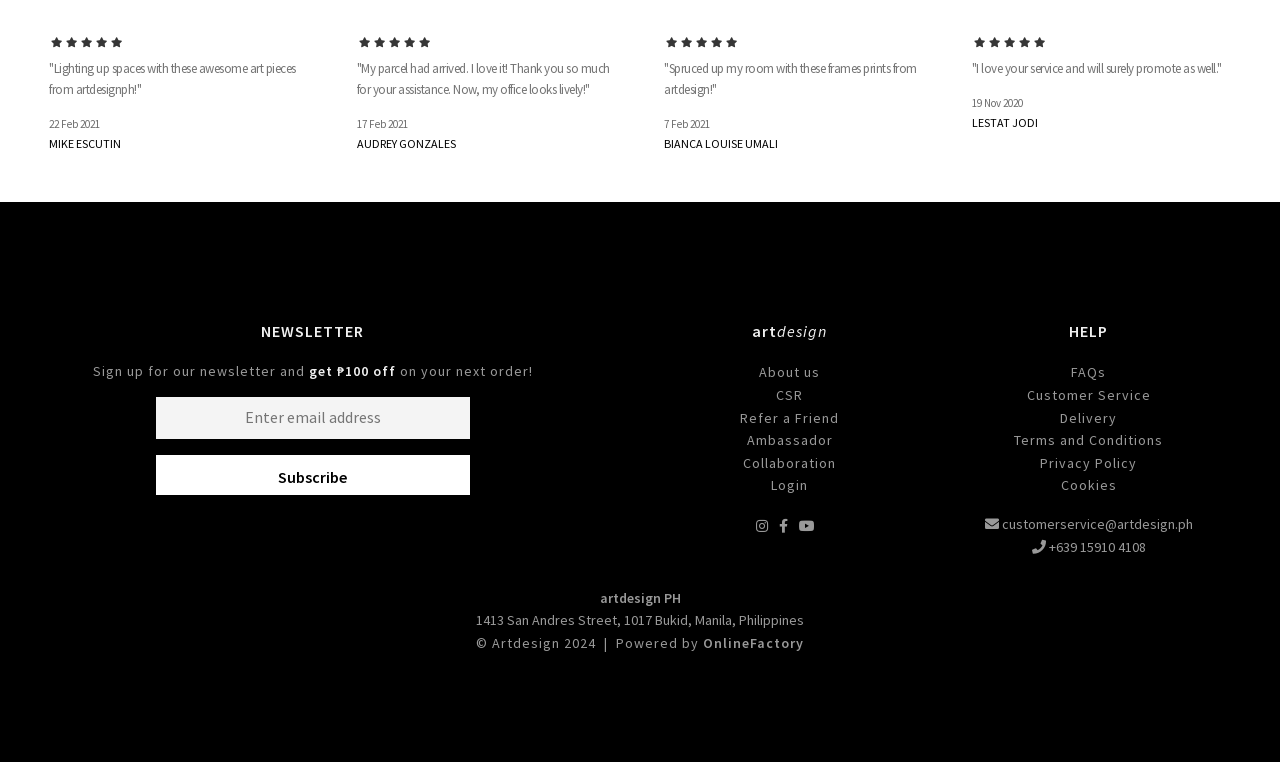Determine the bounding box coordinates for the area that should be clicked to carry out the following instruction: "Visit the About us page".

[0.5, 0.474, 0.734, 0.504]